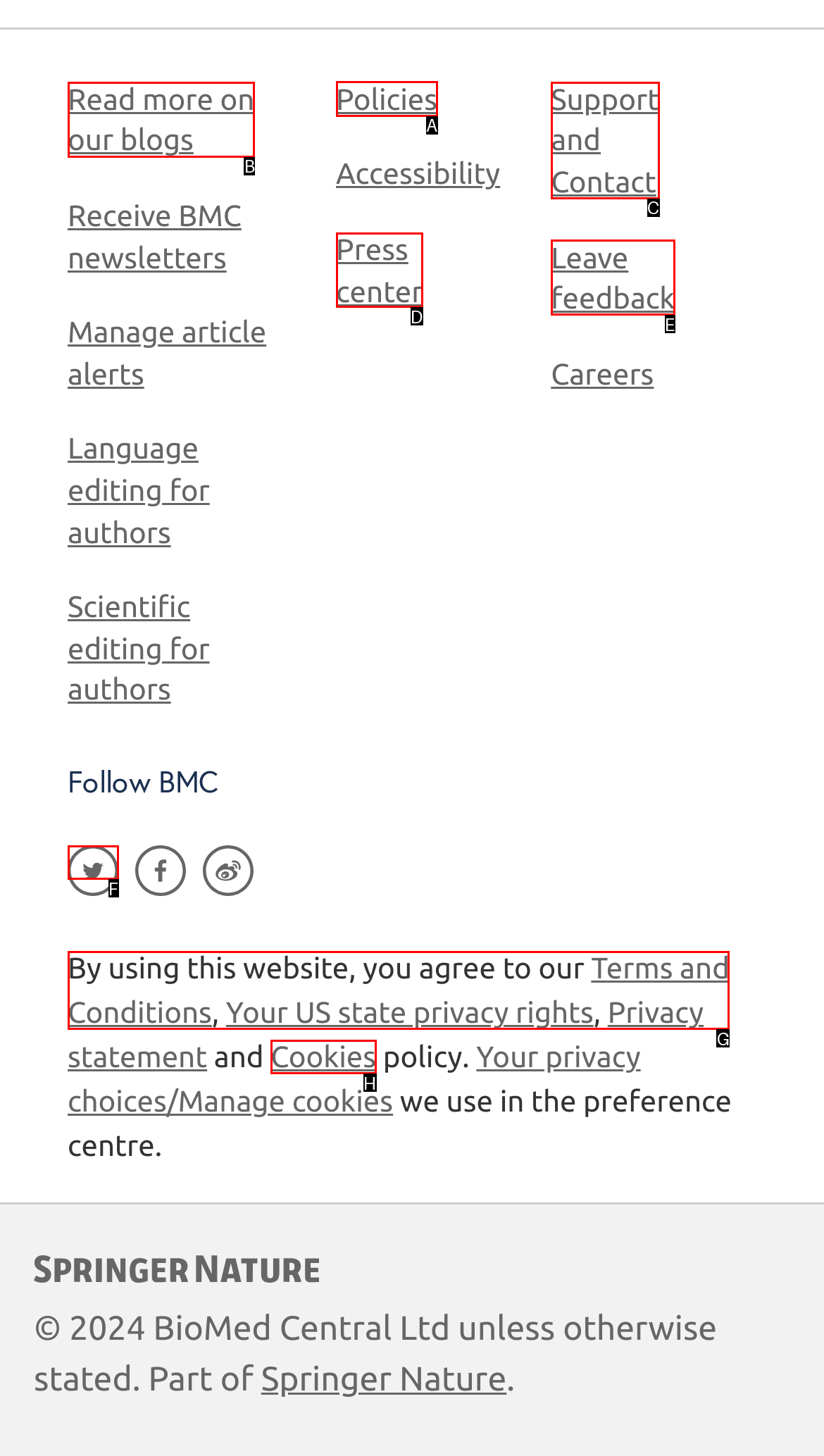What letter corresponds to the UI element to complete this task: View policies
Answer directly with the letter.

A